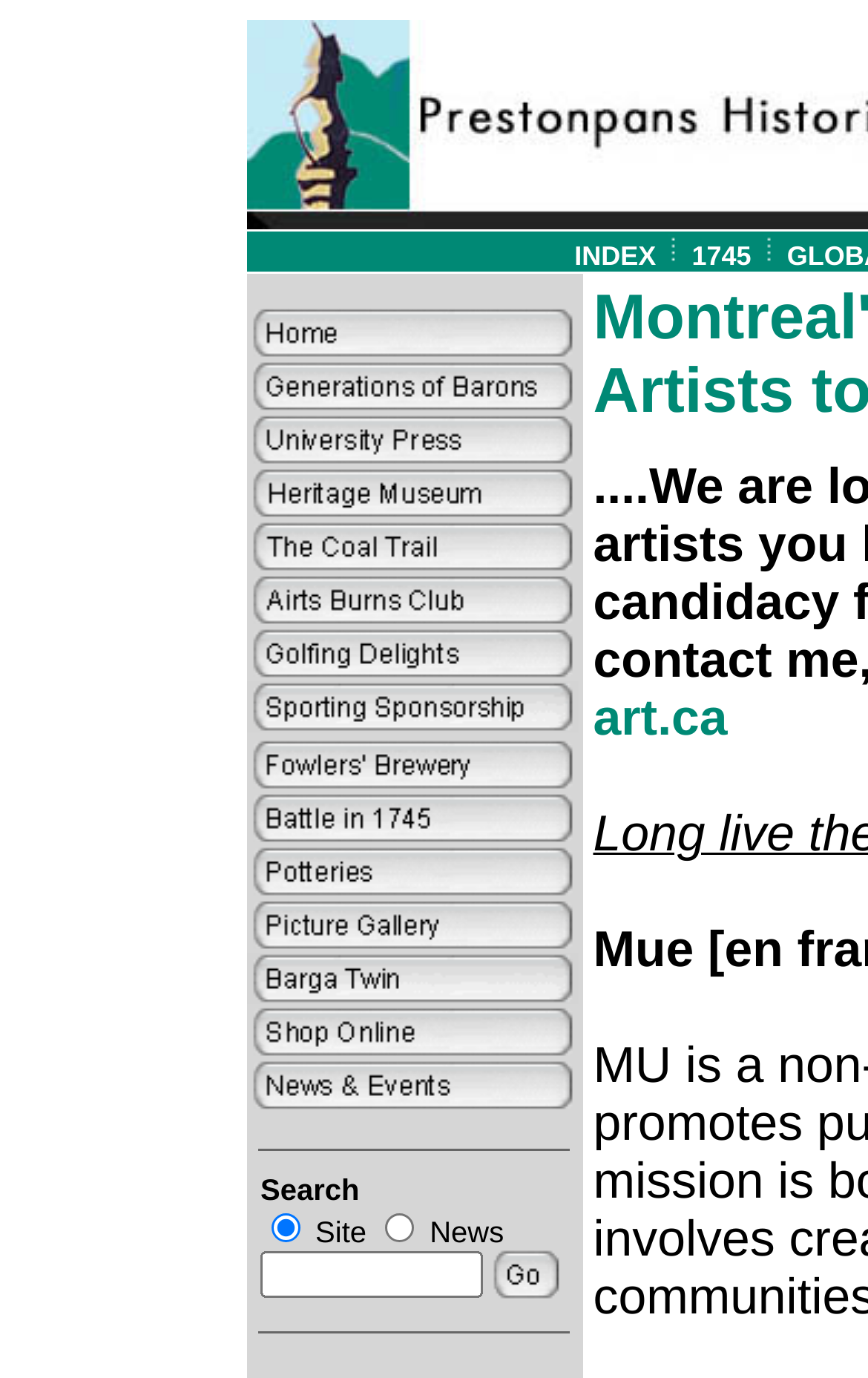How many links are there in the top navigation bar?
Provide a well-explained and detailed answer to the question.

I counted the number of links in the top navigation bar, starting from 'INDEX' to 'Shop Online', and found 15 links.